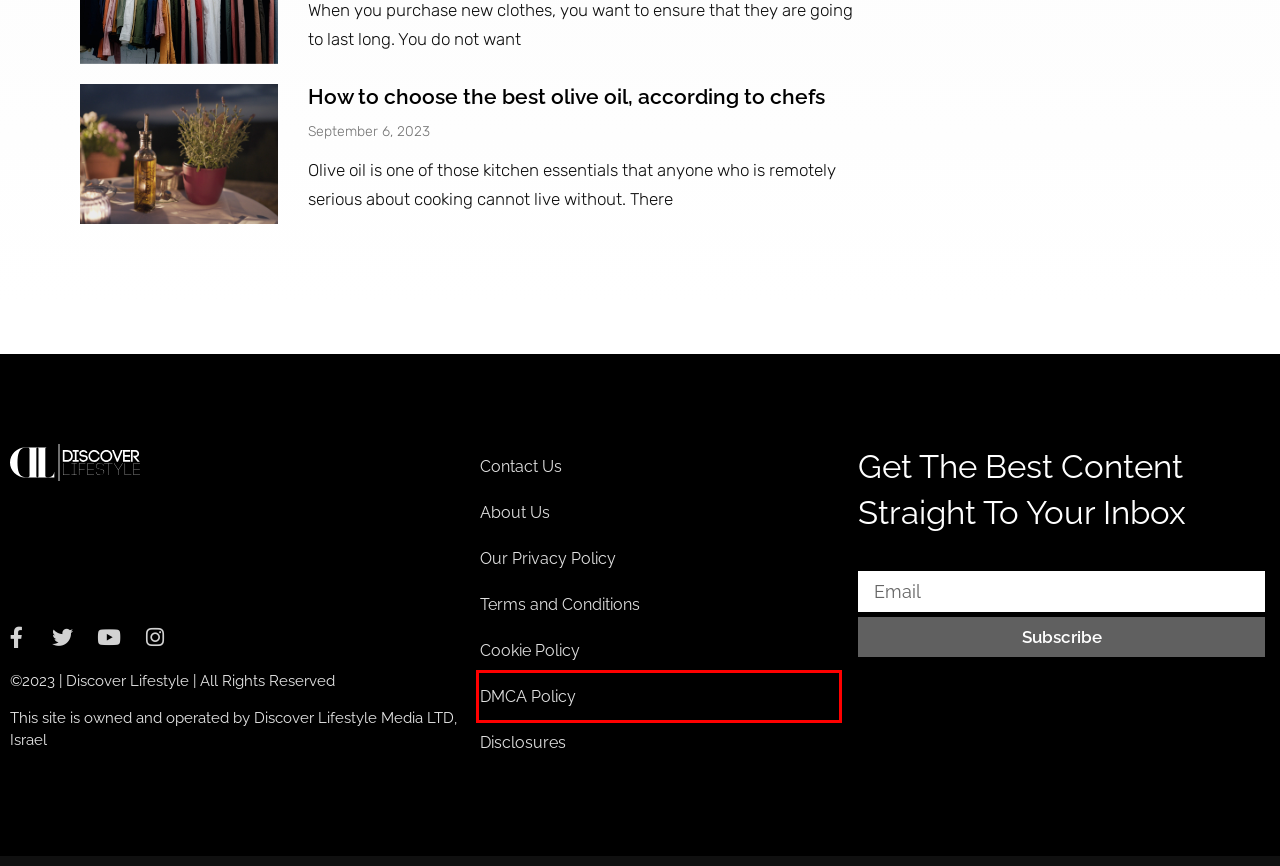Look at the screenshot of the webpage and find the element within the red bounding box. Choose the webpage description that best fits the new webpage that will appear after clicking the element. Here are the candidates:
A. About Us - Discover Lifestyle
B. How to choose the best olive oil, according to chefs - Discover Lifestyle
C. Cookie Policy - Discover Lifestyle
D. Terms and Conditions - Discover Lifestyle
E. Our Privacy Policy - Discover Lifestyle
F. Contact Us - Discover Lifestyle
G. Disclosures - Discover Lifestyle
H. DMCA Policy - Discover Lifestyle

H